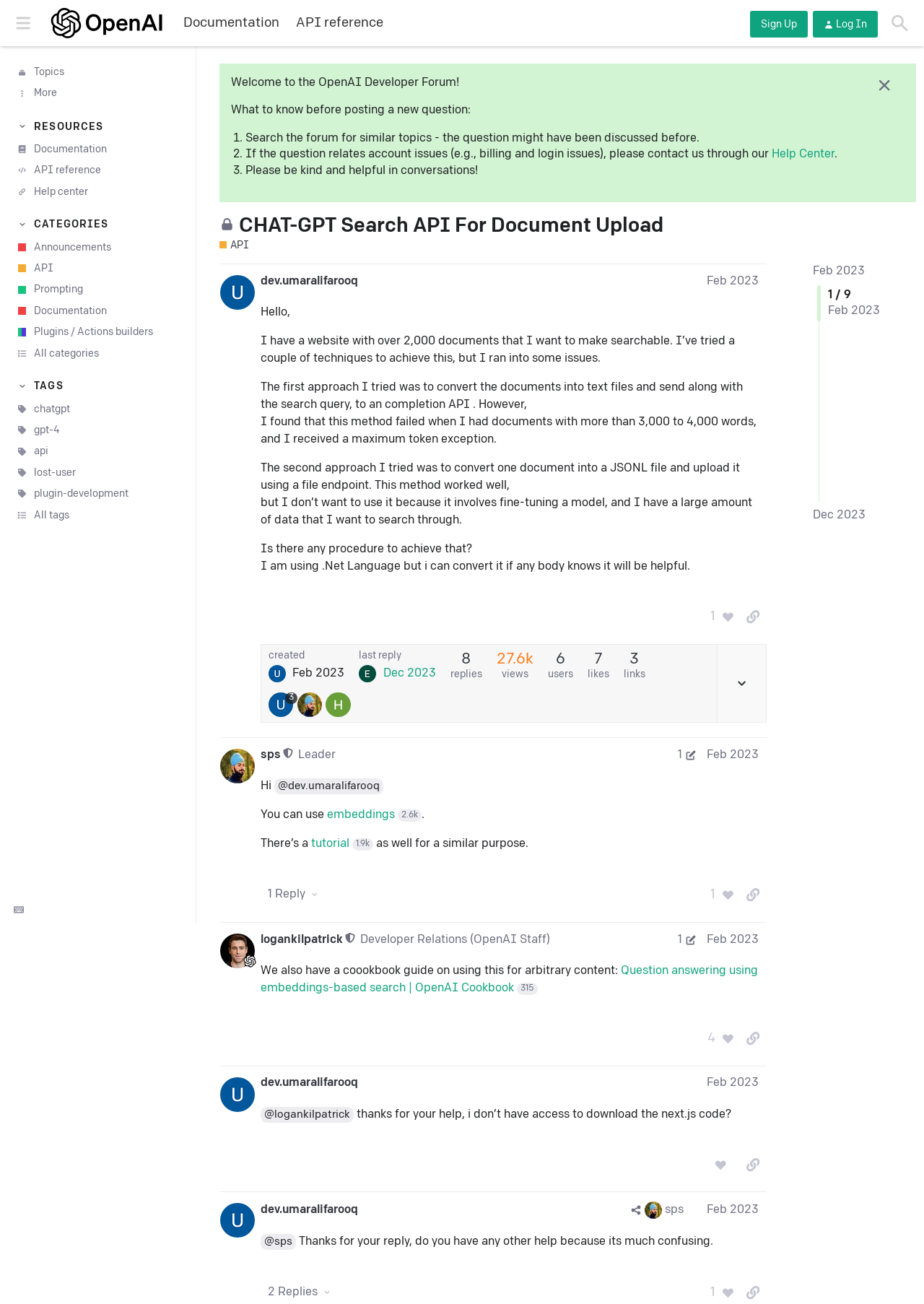Please find the bounding box coordinates of the clickable region needed to complete the following instruction: "Click on the 'Help Center' link". The bounding box coordinates must consist of four float numbers between 0 and 1, i.e., [left, top, right, bottom].

[0.835, 0.113, 0.903, 0.124]